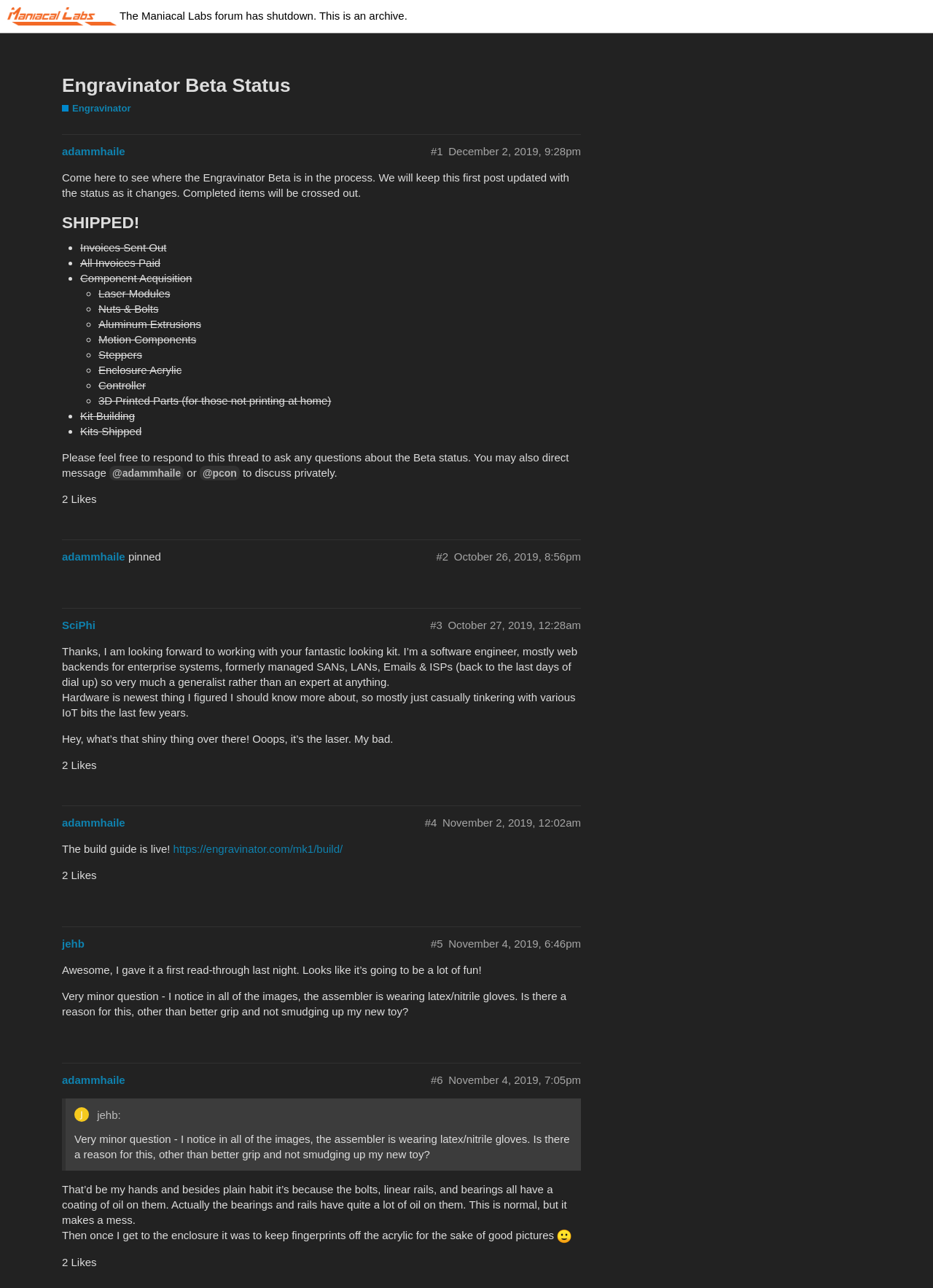Provide your answer in one word or a succinct phrase for the question: 
When was the fourth post made?

November 2, 2019, 12:02am